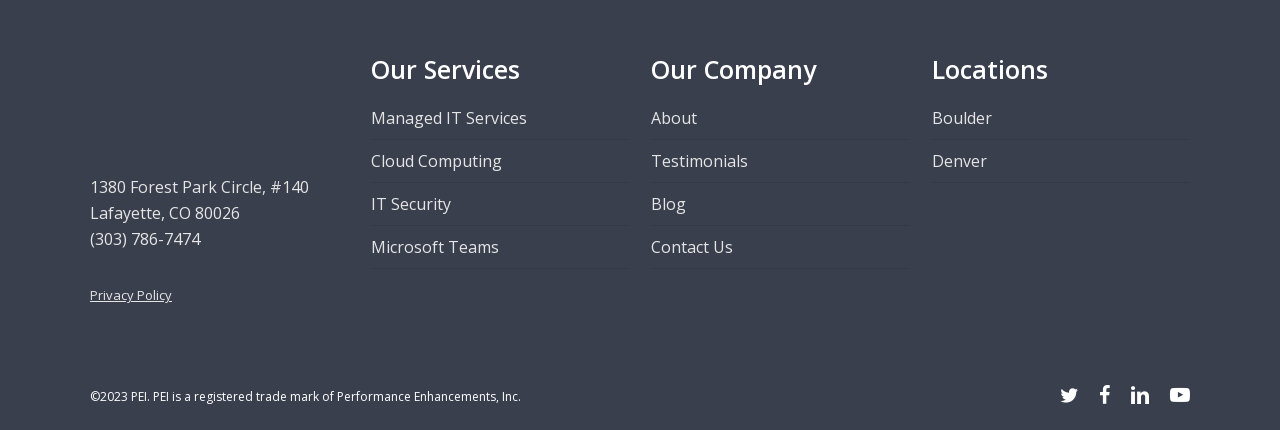What is the phone number of the company?
Based on the image, respond with a single word or phrase.

(303) 786-7474